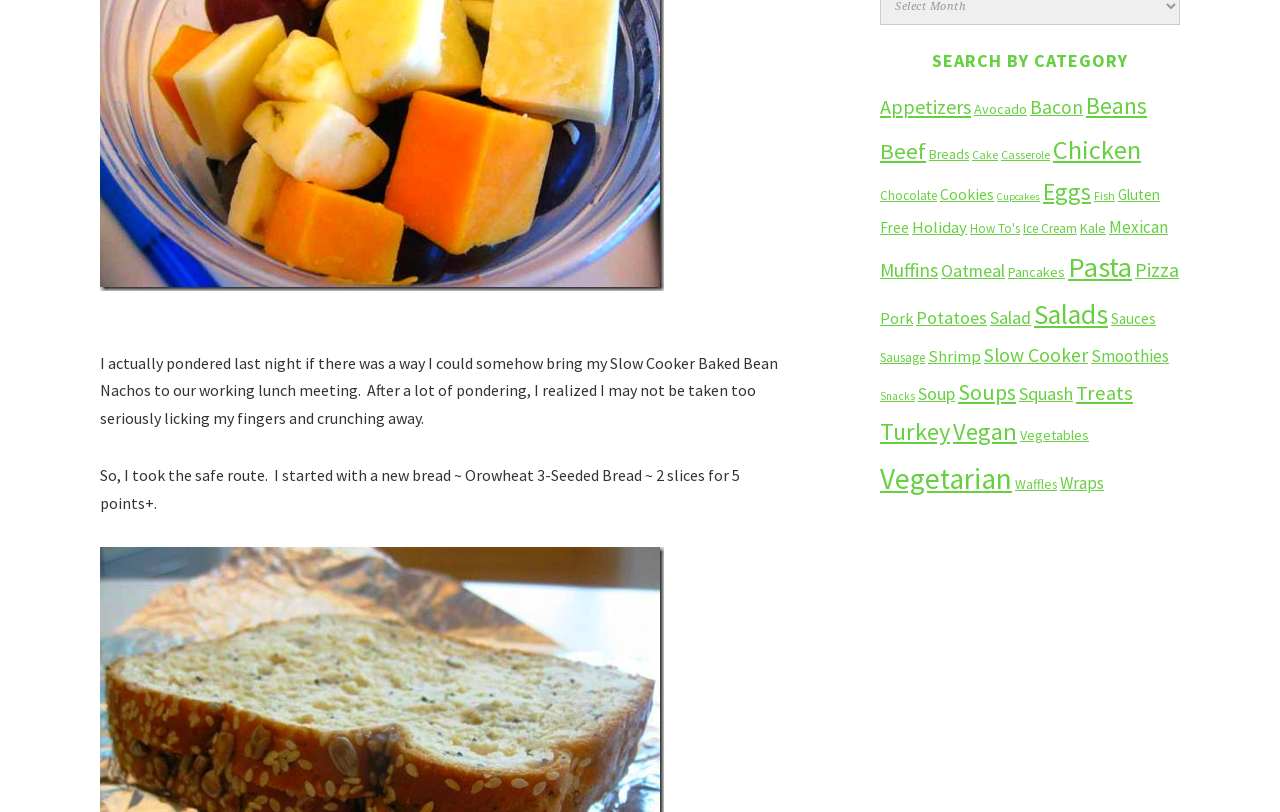What type of bread is mentioned in the second paragraph?
Using the visual information, reply with a single word or short phrase.

Orowheat 3-Seeded Bread